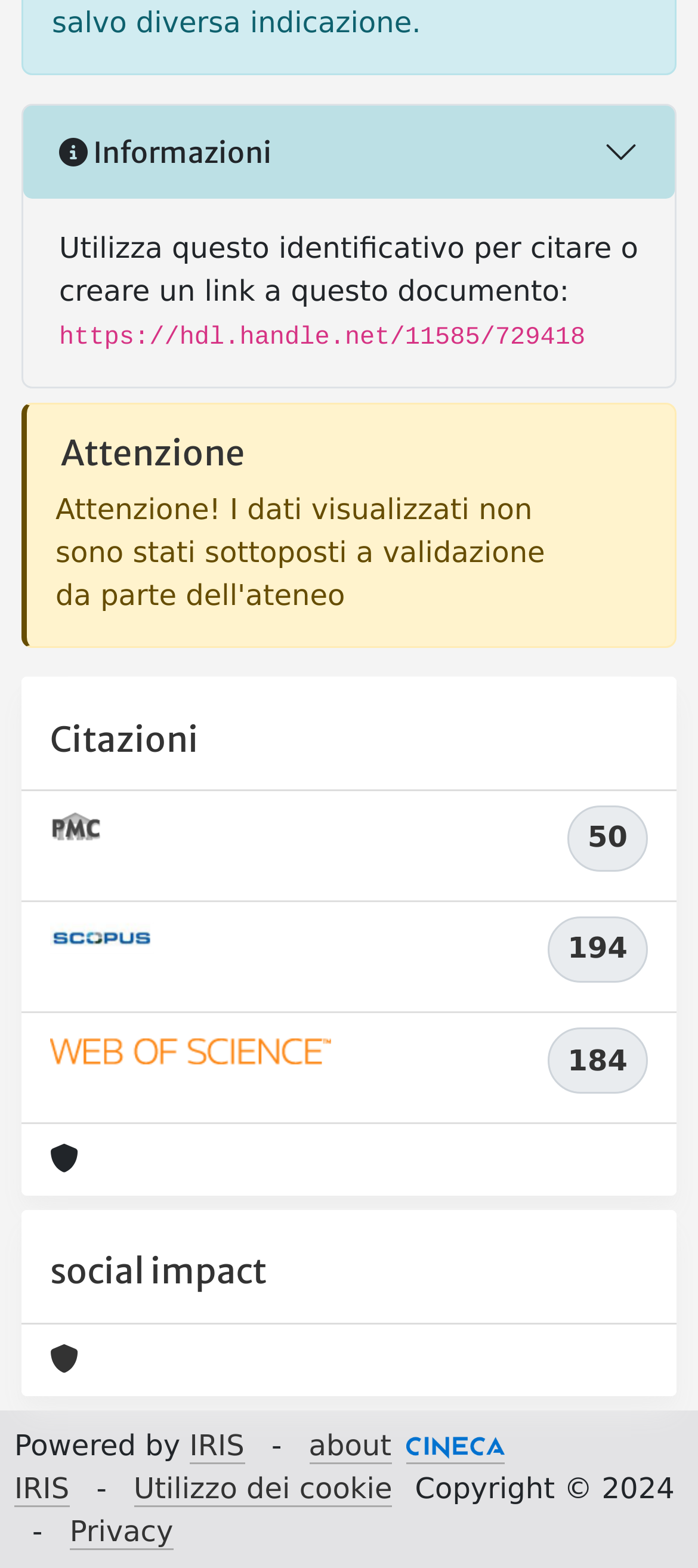Locate the bounding box coordinates of the element that should be clicked to execute the following instruction: "Go to IRIS page".

[0.271, 0.91, 0.35, 0.933]